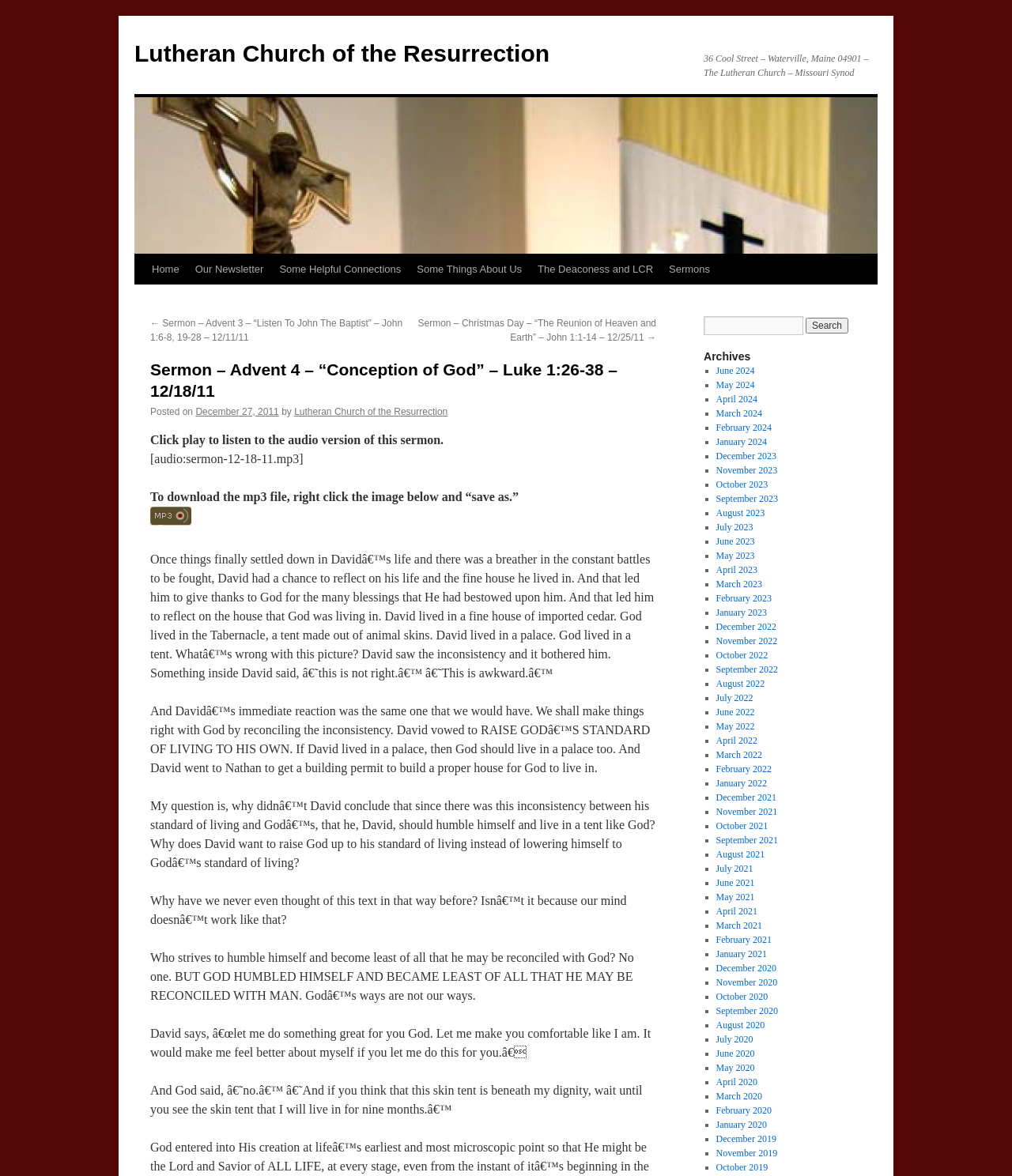What is the date of the sermon?
Please provide a comprehensive answer based on the visual information in the image.

I found the date by looking at the link element with the content 'December 27, 2011' which is located near the top of the webpage, and also by looking at the heading element with the content 'Sermon – Advent 4 – “Conception of God” – Luke 1:26-38 – 12/18/11'.